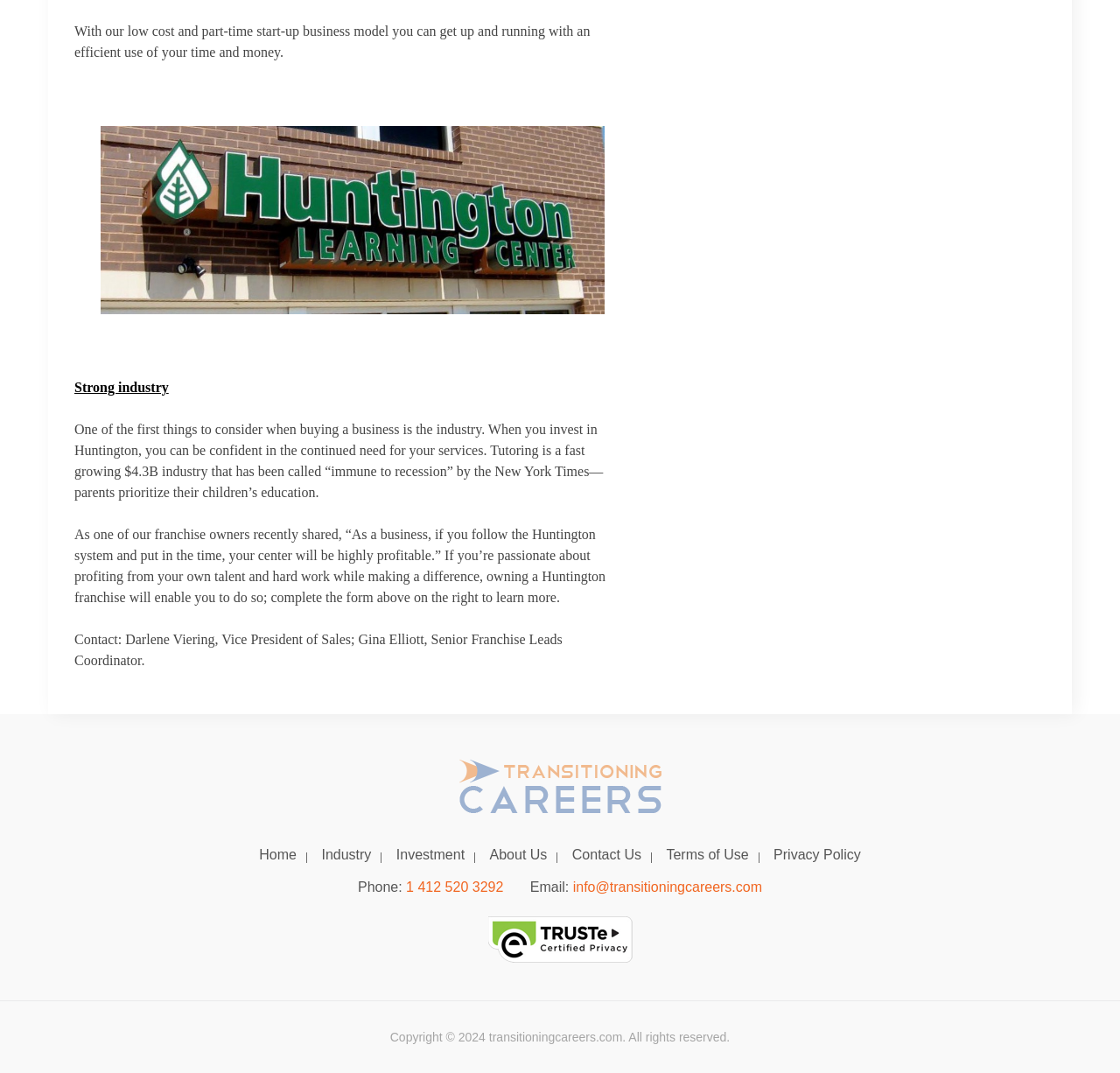Could you indicate the bounding box coordinates of the region to click in order to complete this instruction: "Click the 'Home' link".

[0.222, 0.789, 0.274, 0.804]